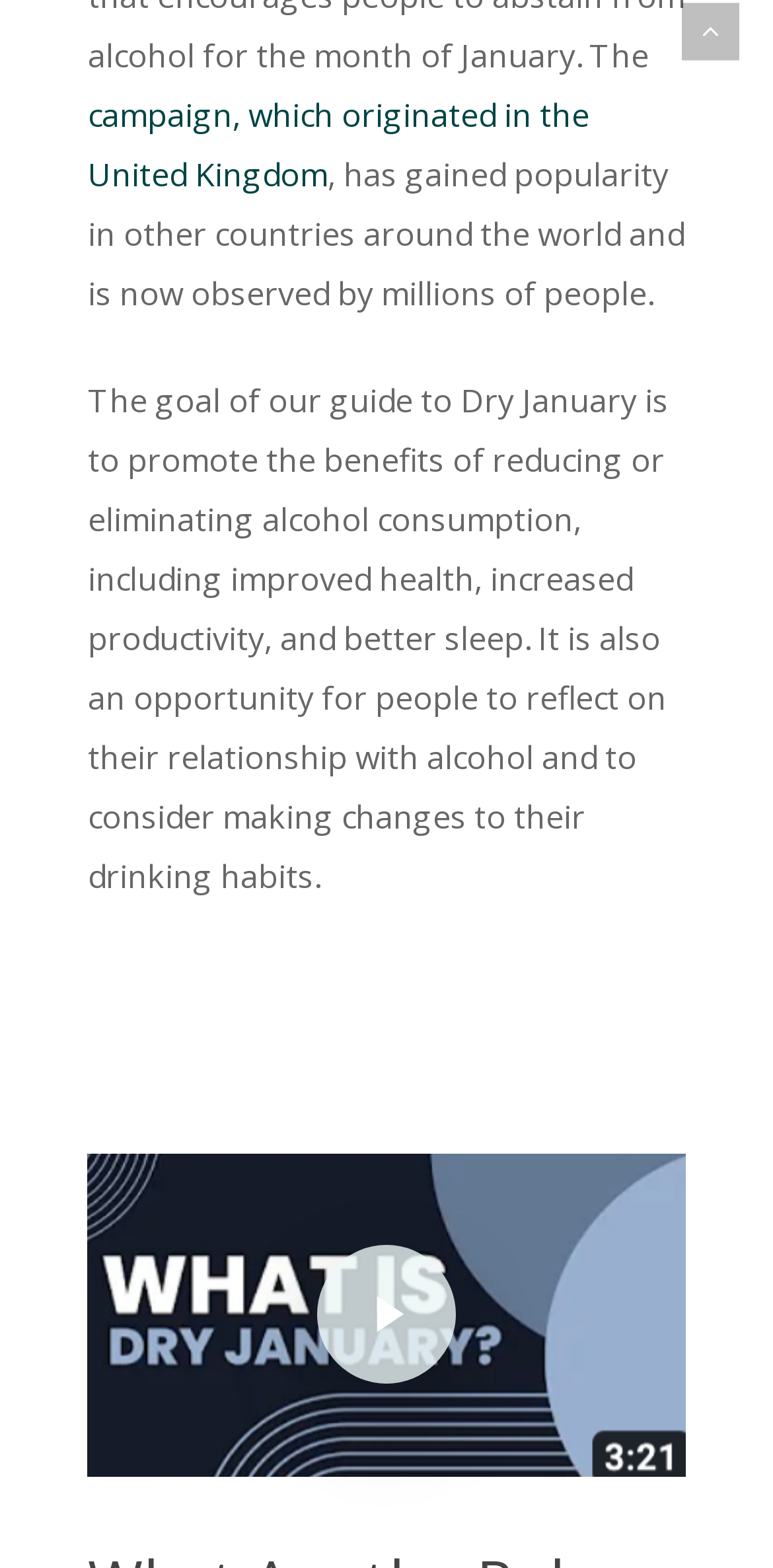Please examine the image and answer the question with a detailed explanation:
Is Dry January a global phenomenon?

According to the text content of the webpage, Dry January originated in the United Kingdom but has gained popularity in other countries around the world, suggesting that it is now a global phenomenon observed by millions of people.